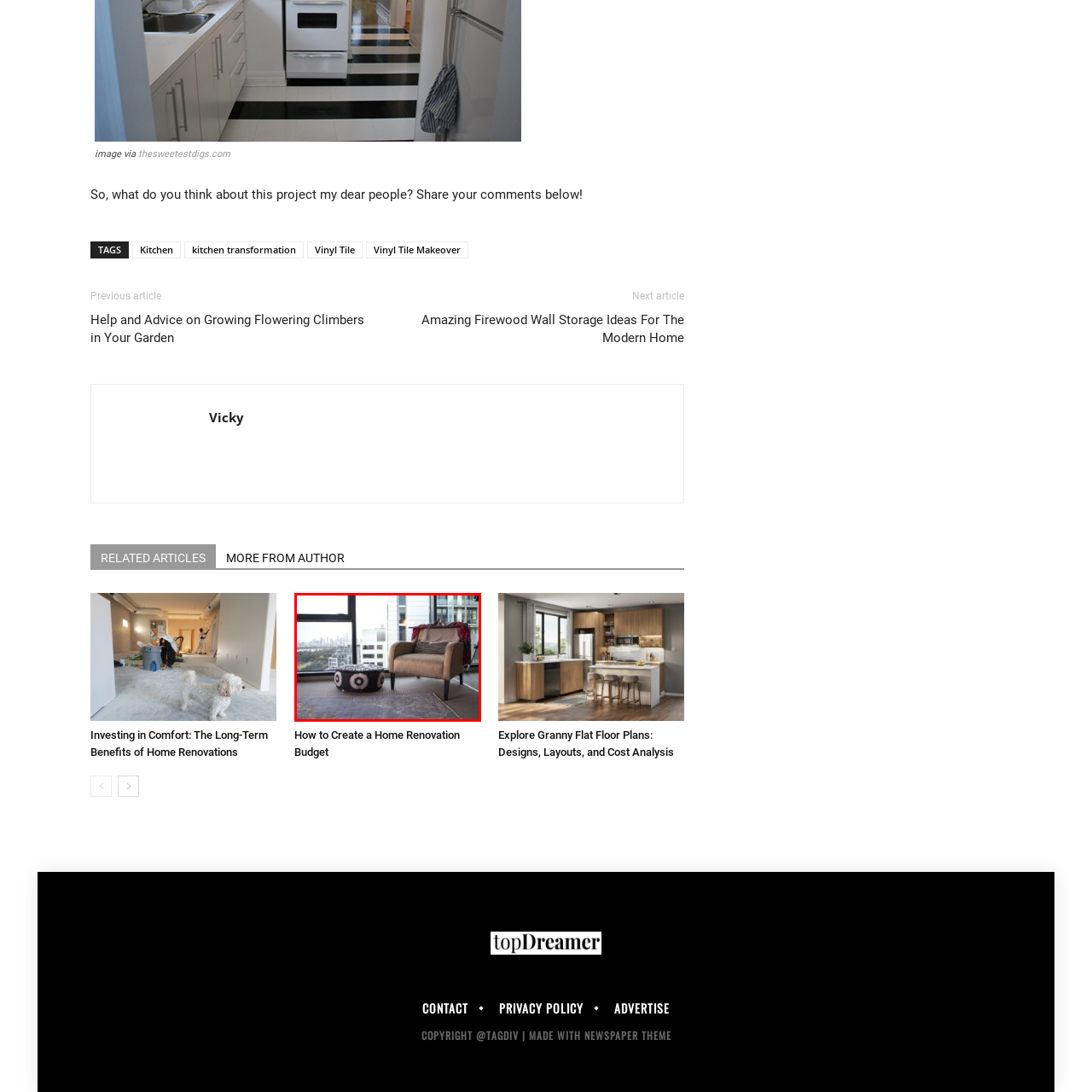What is the shape of the ottoman?
Direct your attention to the area of the image outlined in red and provide a detailed response based on the visual information available.

The caption describes the ottoman as 'round', which indicates its shape. This information is directly provided in the caption, making it possible to answer this question.